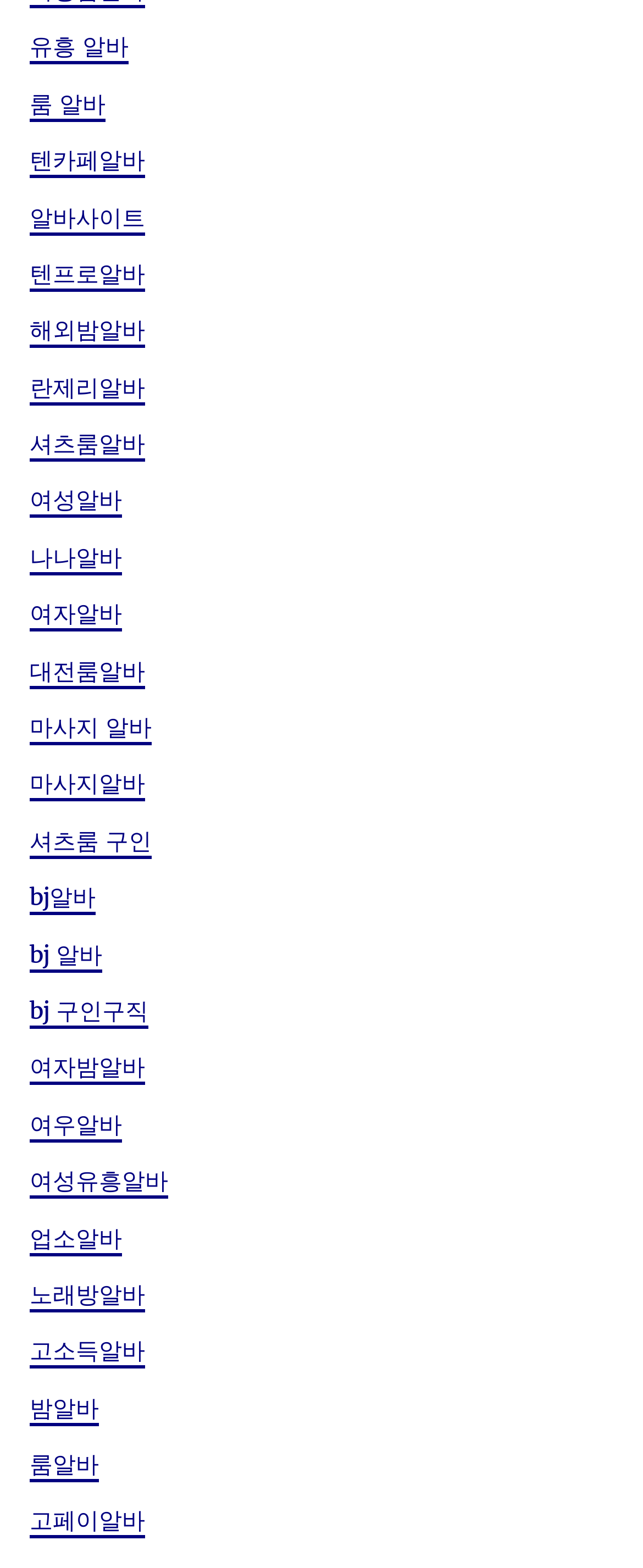Given the element description, predict the bounding box coordinates in the format (top-left x, top-left y, bottom-right x, bottom-right y). Make sure all values are between 0 and 1. Here is the element description: bj 알바

[0.046, 0.599, 0.159, 0.62]